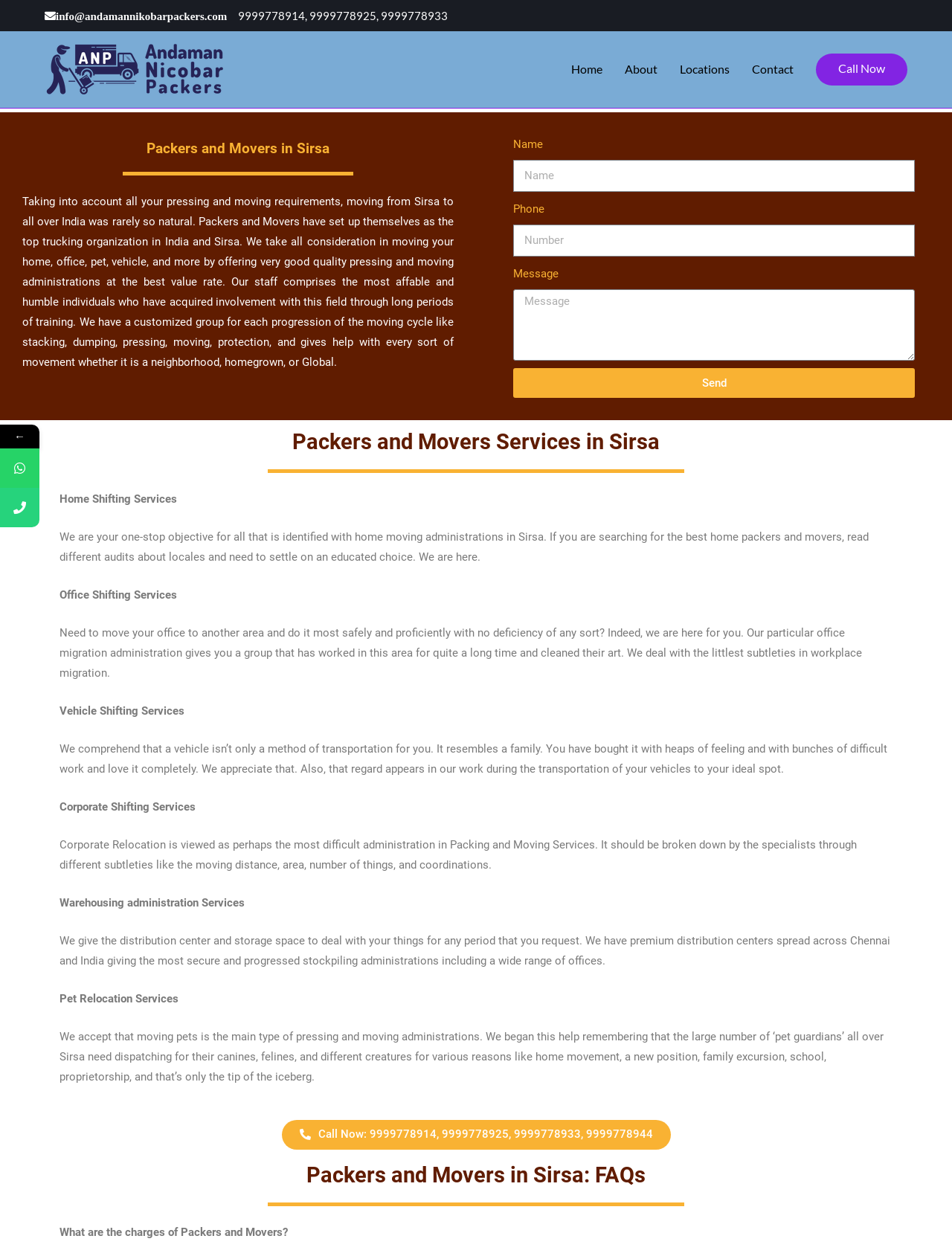Given the element description Andaman Nicobar Packers, predict the bounding box coordinates for the UI element in the webpage screenshot. The format should be (top-left x, top-left y, bottom-right x, bottom-right y), and the values should be between 0 and 1.

[0.253, 0.056, 0.429, 0.07]